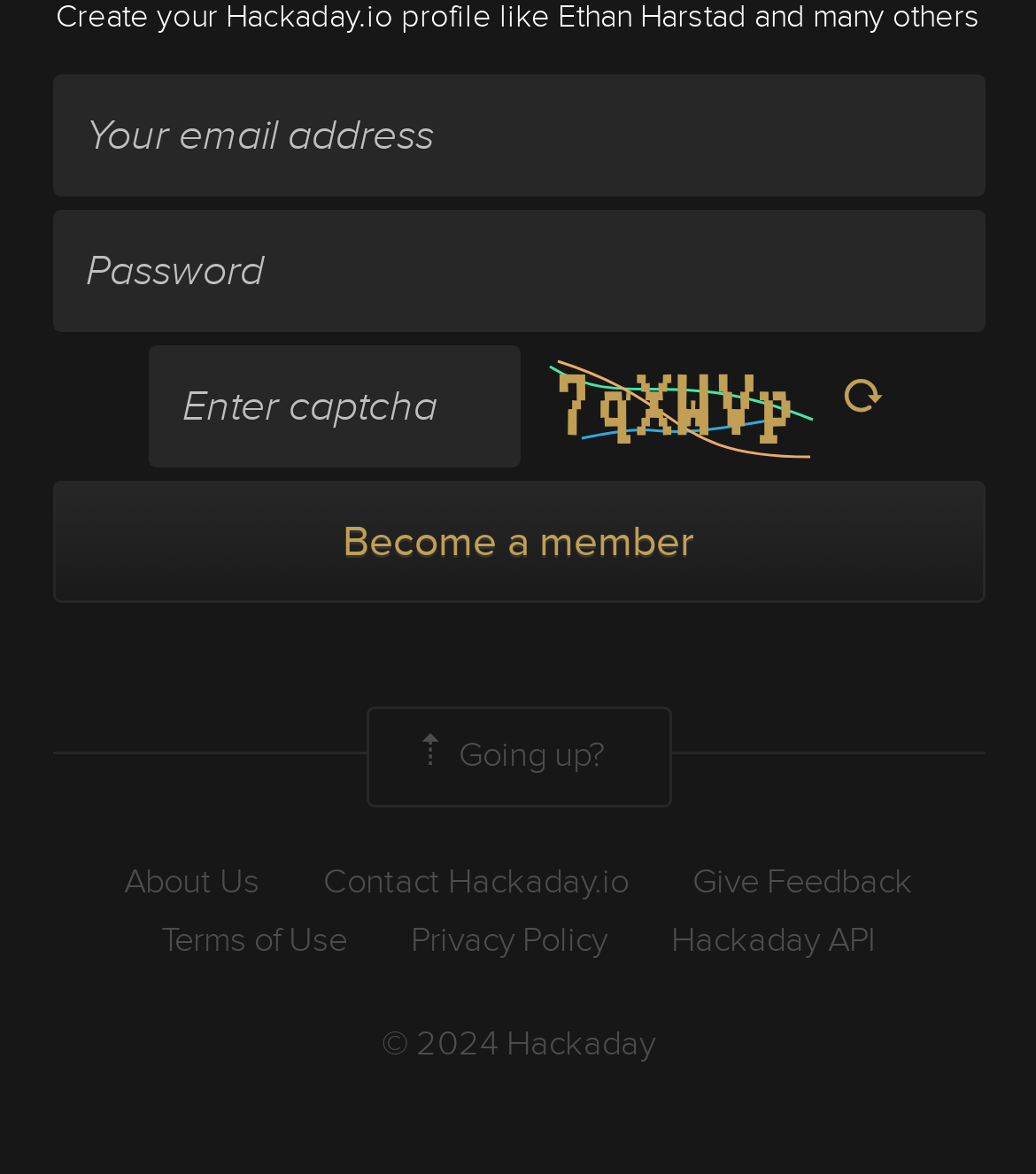Locate the bounding box of the UI element defined by this description: "parent_node: Become a member". The coordinates should be given as four float numbers between 0 and 1, formatted as [left, top, right, bottom].

[0.805, 0.316, 0.856, 0.37]